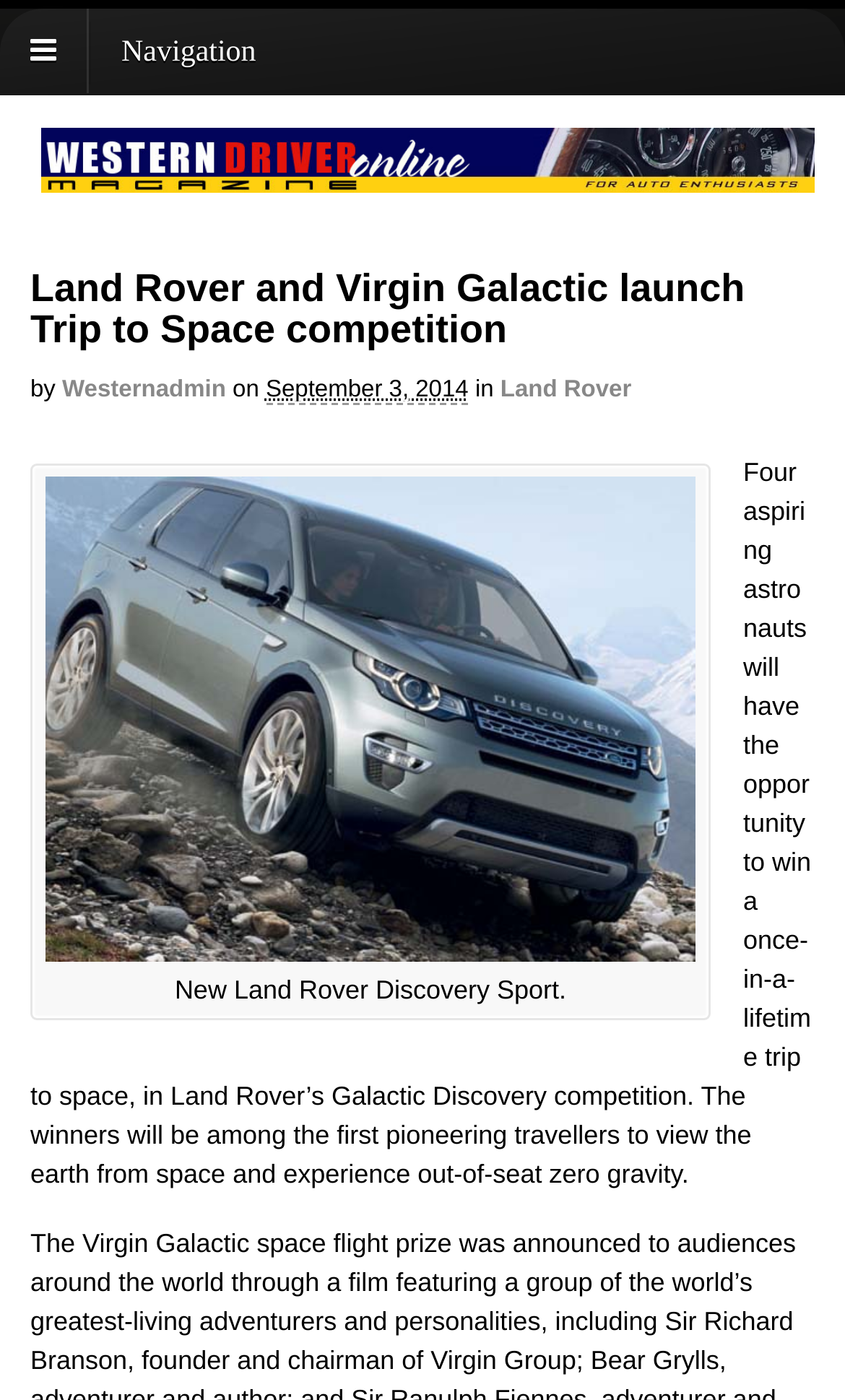Create an elaborate caption for the webpage.

The webpage is about a competition launched by Land Rover and Virgin Galactic, where four aspiring astronauts can win a trip to space. At the top left of the page, there is a navigation section with a heading and a link to "Navigation". Below this, there is a logo of "Western Driver" with a link to the website. 

To the right of the logo, there is a header section with a heading that announces the competition, "Land Rover and Virgin Galactic launch Trip to Space competition". Below this, there is a byline with the author's name, "Westernadmin", and the date of publication, "September 3, 2014". 

Further down, there are two links, one to "Land Rover" and another to a related article, "New Land Rover Discovery Sport." The latter is accompanied by an image of the new Land Rover Discovery Sport. 

The main content of the page is a paragraph that explains the competition, stating that the winners will be among the first to view the earth from space and experience zero gravity.